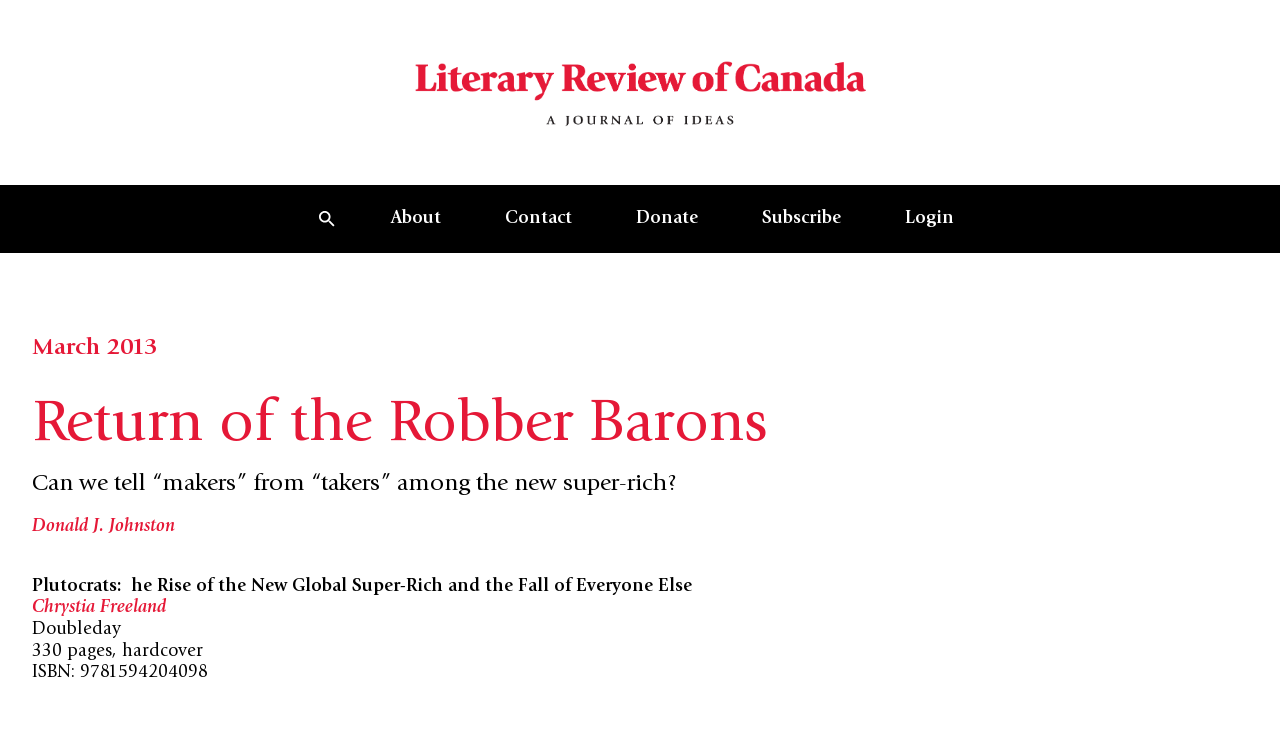Identify the coordinates of the bounding box for the element that must be clicked to accomplish the instruction: "Read the article 'Can we tell “makers” from “takers” among the new super-rich?'".

[0.025, 0.628, 0.658, 0.67]